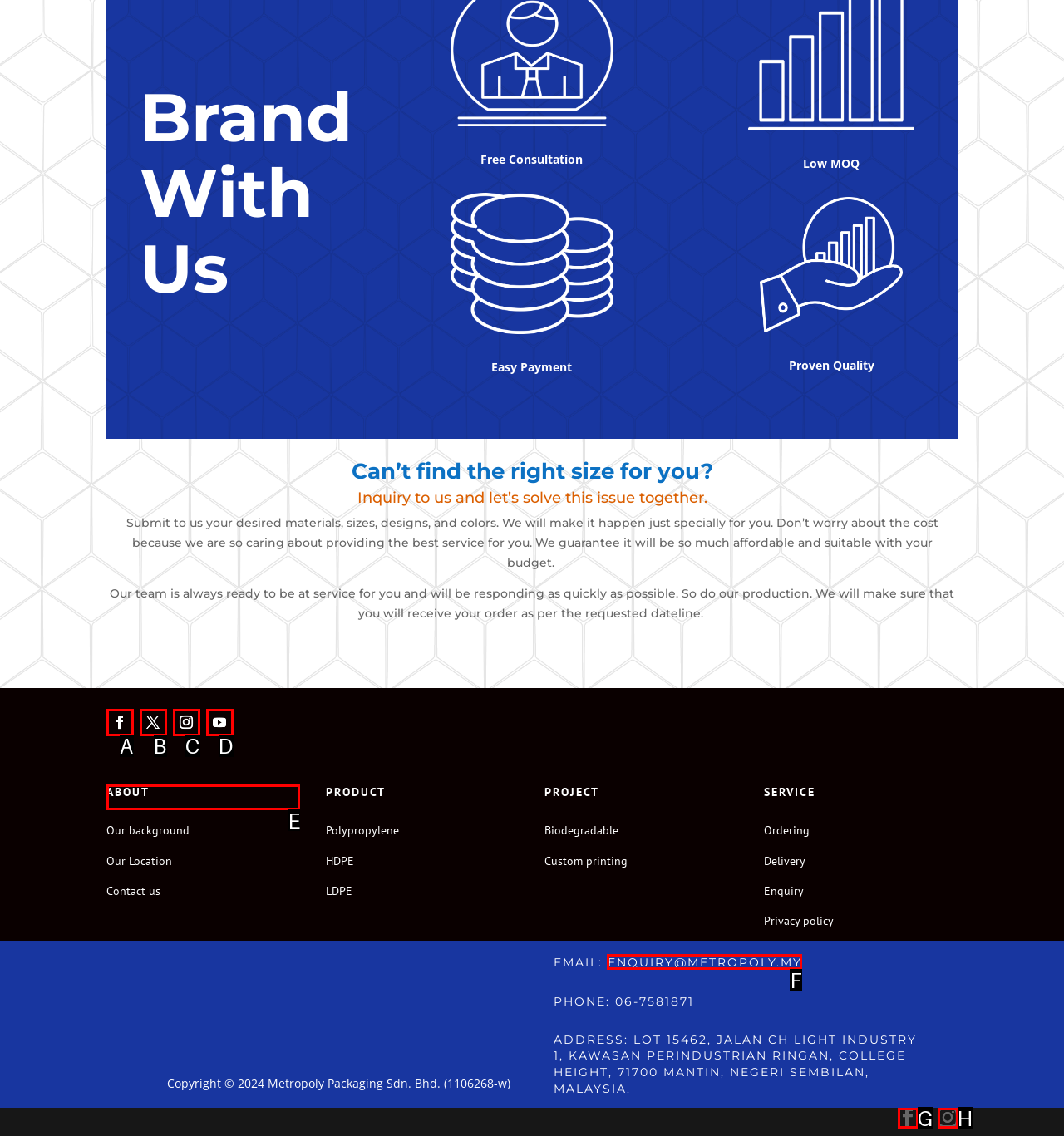Point out the option that needs to be clicked to fulfill the following instruction: View the ABOUT page
Answer with the letter of the appropriate choice from the listed options.

E